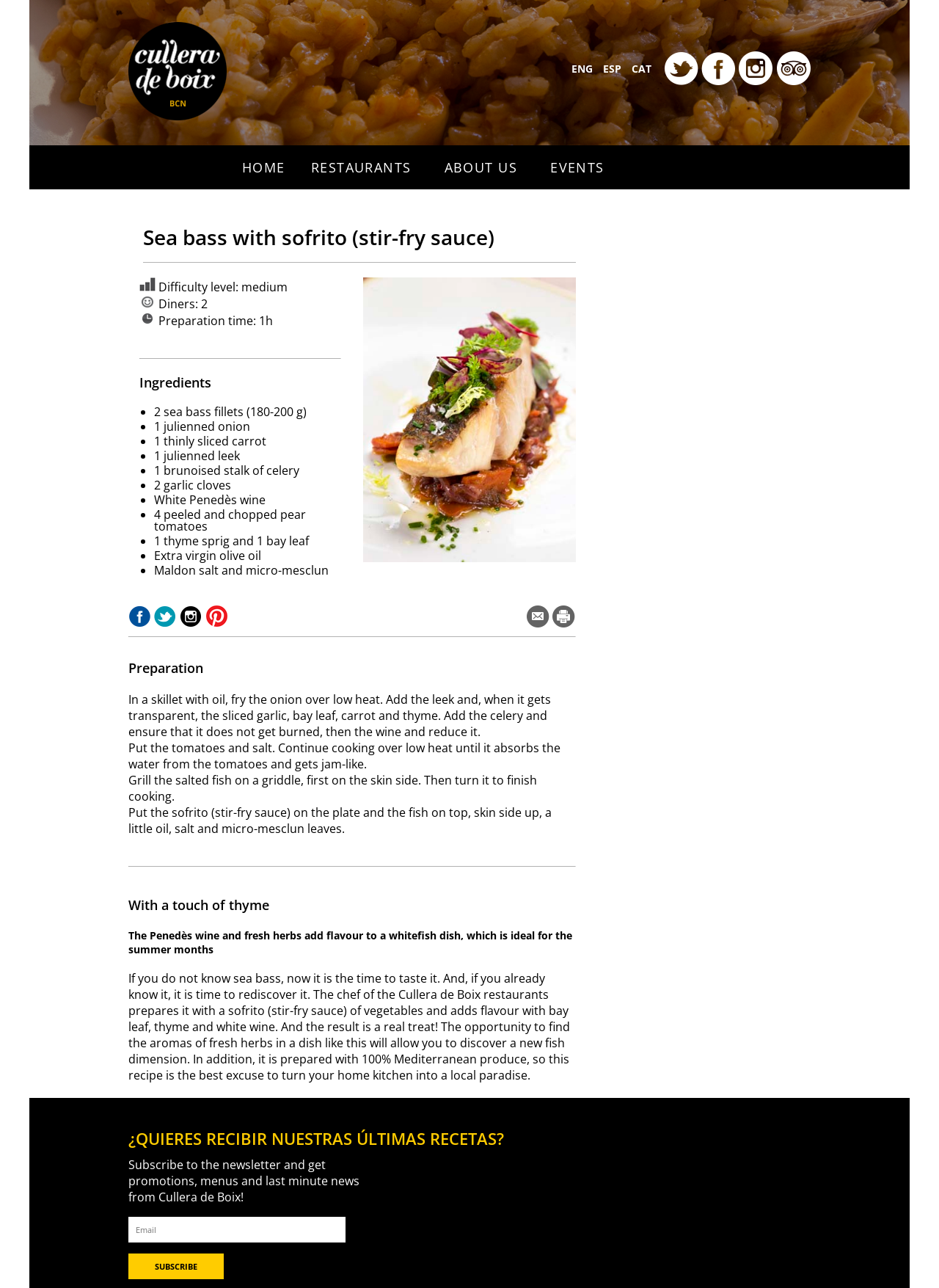Pinpoint the bounding box coordinates of the clickable element needed to complete the instruction: "Click the SUBSCRIBE button". The coordinates should be provided as four float numbers between 0 and 1: [left, top, right, bottom].

[0.137, 0.973, 0.238, 0.993]